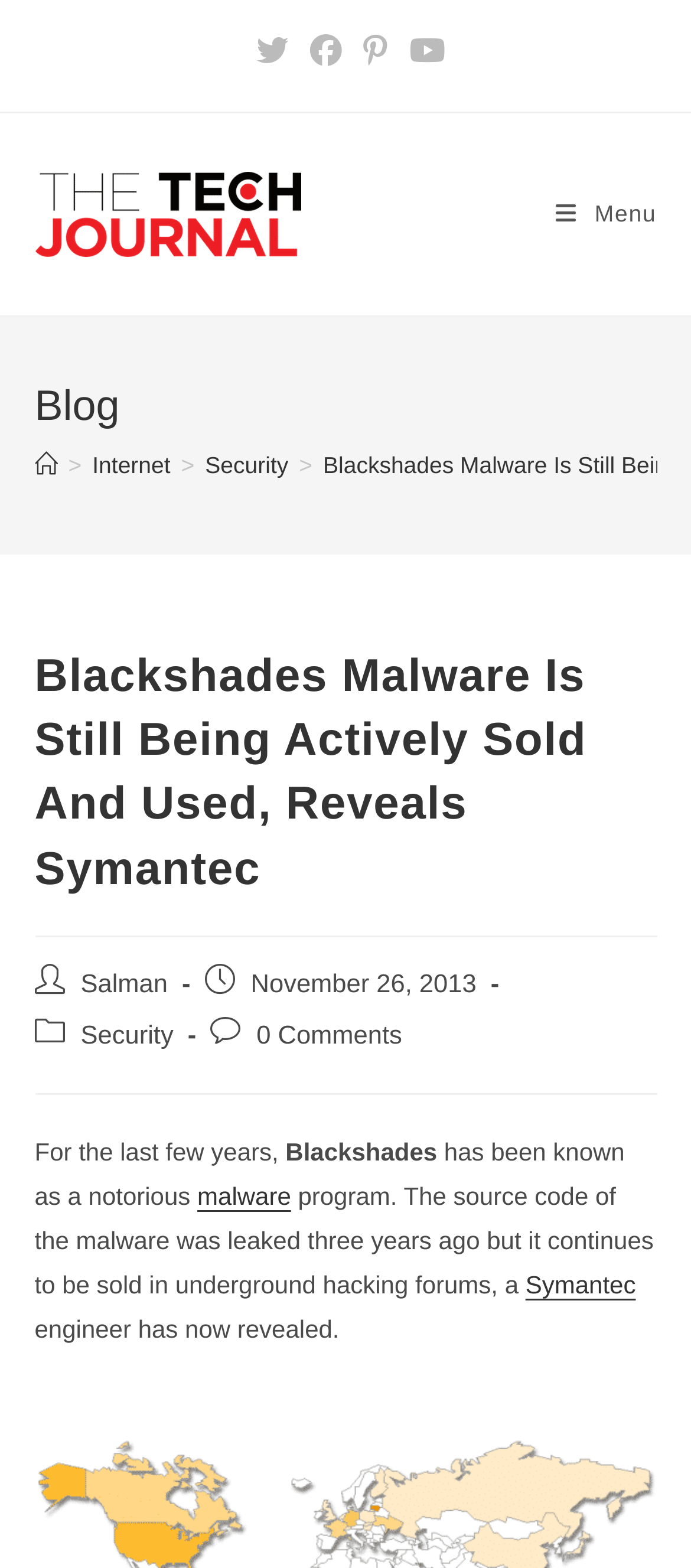Provide the bounding box coordinates of the HTML element described as: "alt="The Tech Journal"". The bounding box coordinates should be four float numbers between 0 and 1, i.e., [left, top, right, bottom].

[0.05, 0.126, 0.435, 0.144]